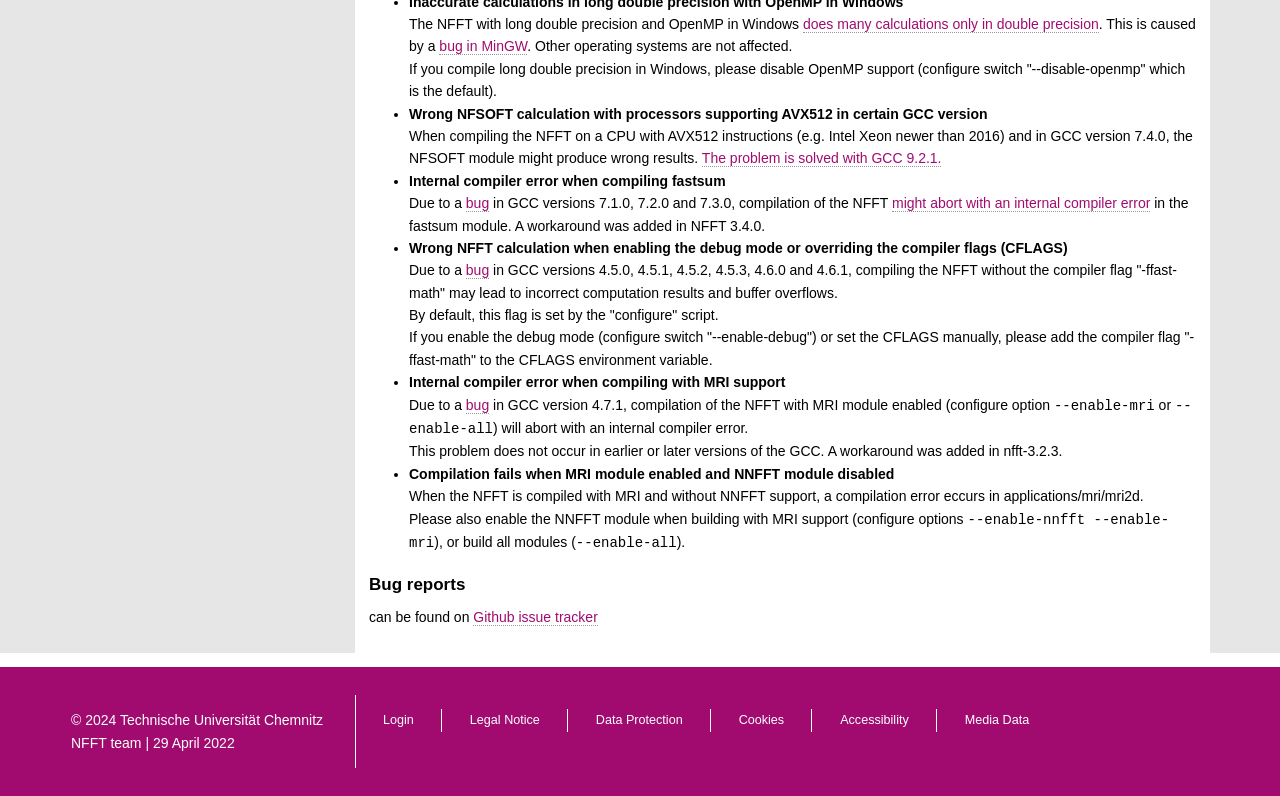Identify the bounding box coordinates for the UI element described as: "Media Data".

[0.754, 0.896, 0.804, 0.914]